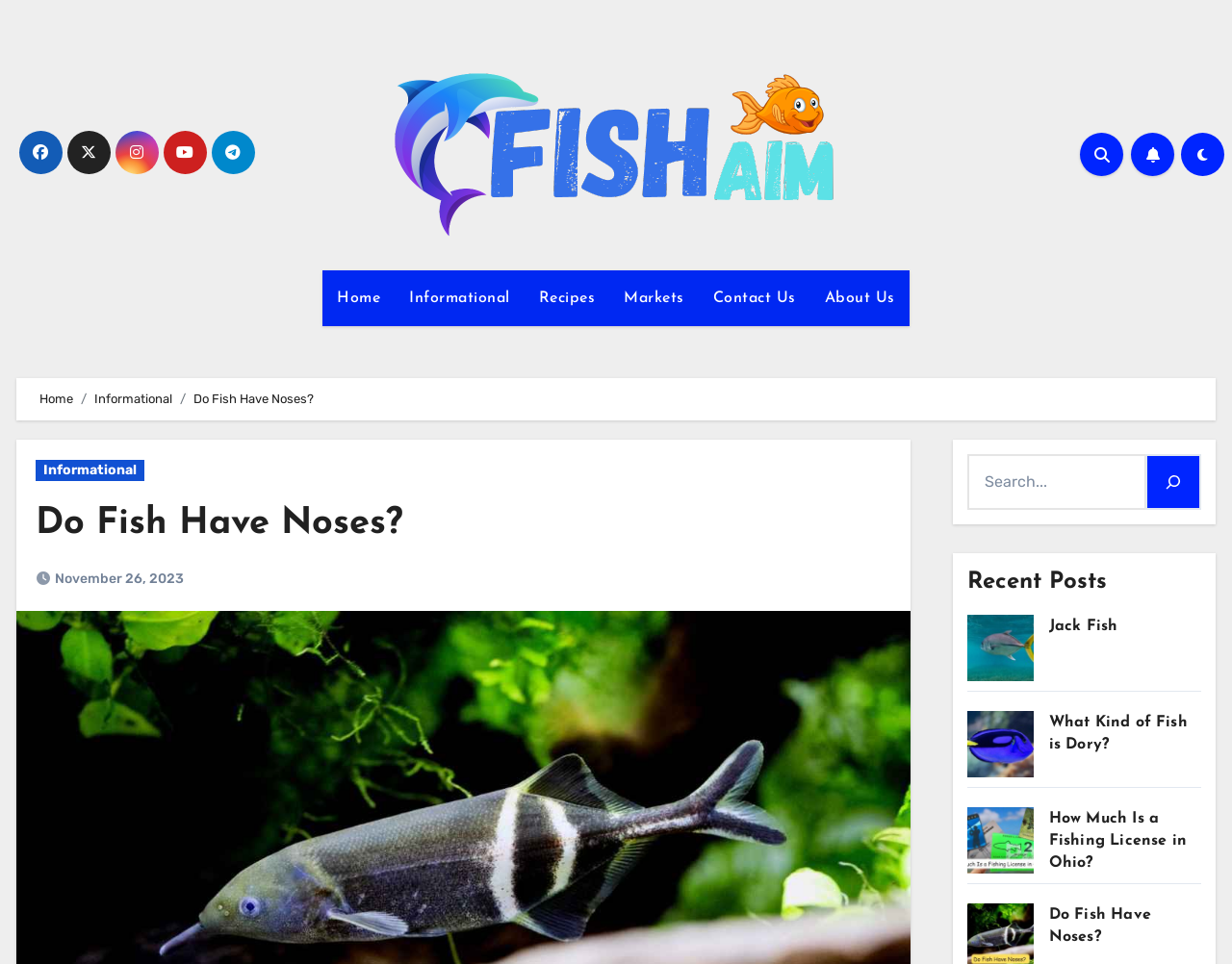Utilize the details in the image to thoroughly answer the following question: What is the topic of the current webpage?

The topic of the current webpage can be determined by looking at the main heading, which says 'Do Fish Have Noses?', and also by the breadcrumb navigation, which shows 'Home > Informational > Do Fish Have Noses'.